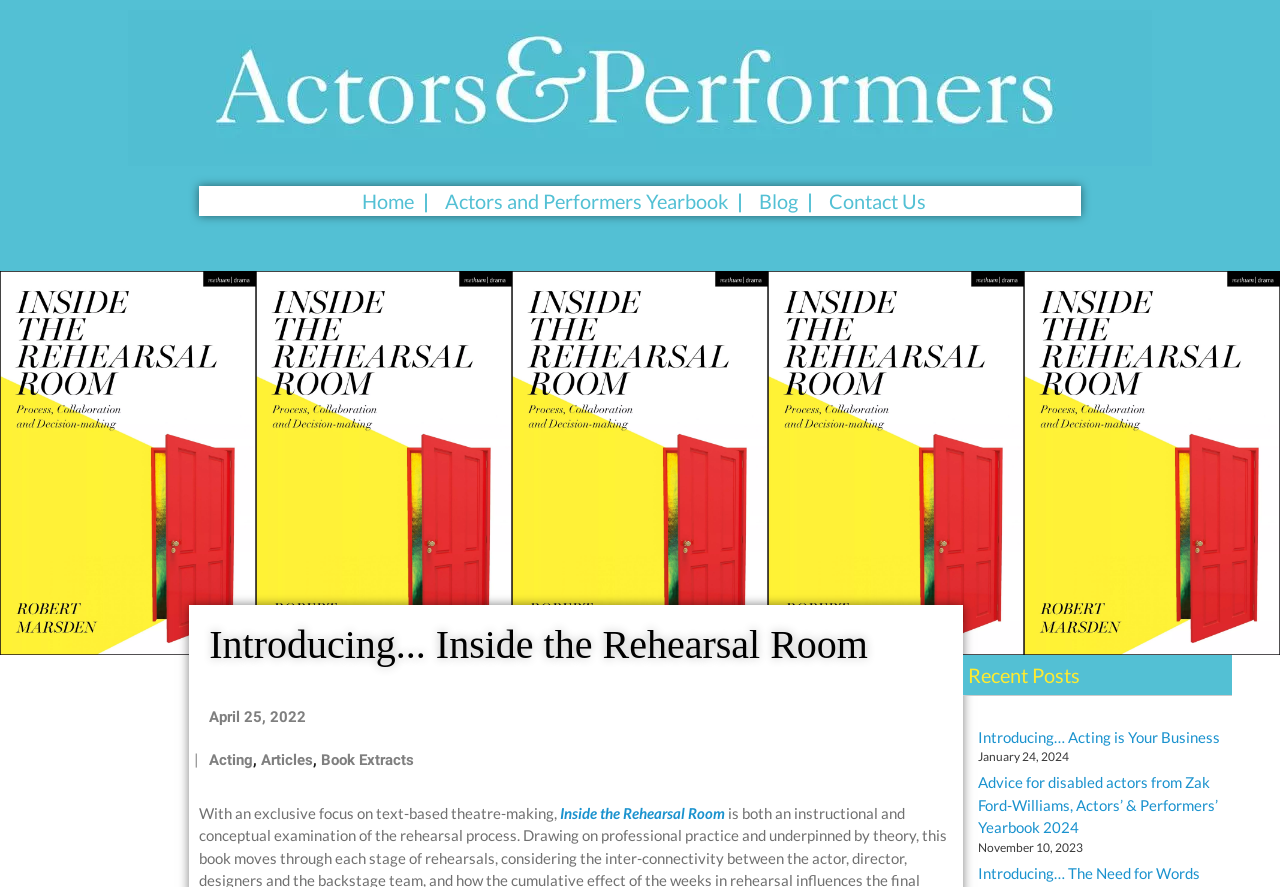Determine the bounding box coordinates of the clickable region to execute the instruction: "contact us". The coordinates should be four float numbers between 0 and 1, denoted as [left, top, right, bottom].

[0.642, 0.213, 0.723, 0.24]